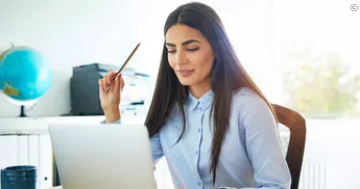What type of atmosphere does the lighting contribute to?
Look at the image and respond with a single word or a short phrase.

Productive